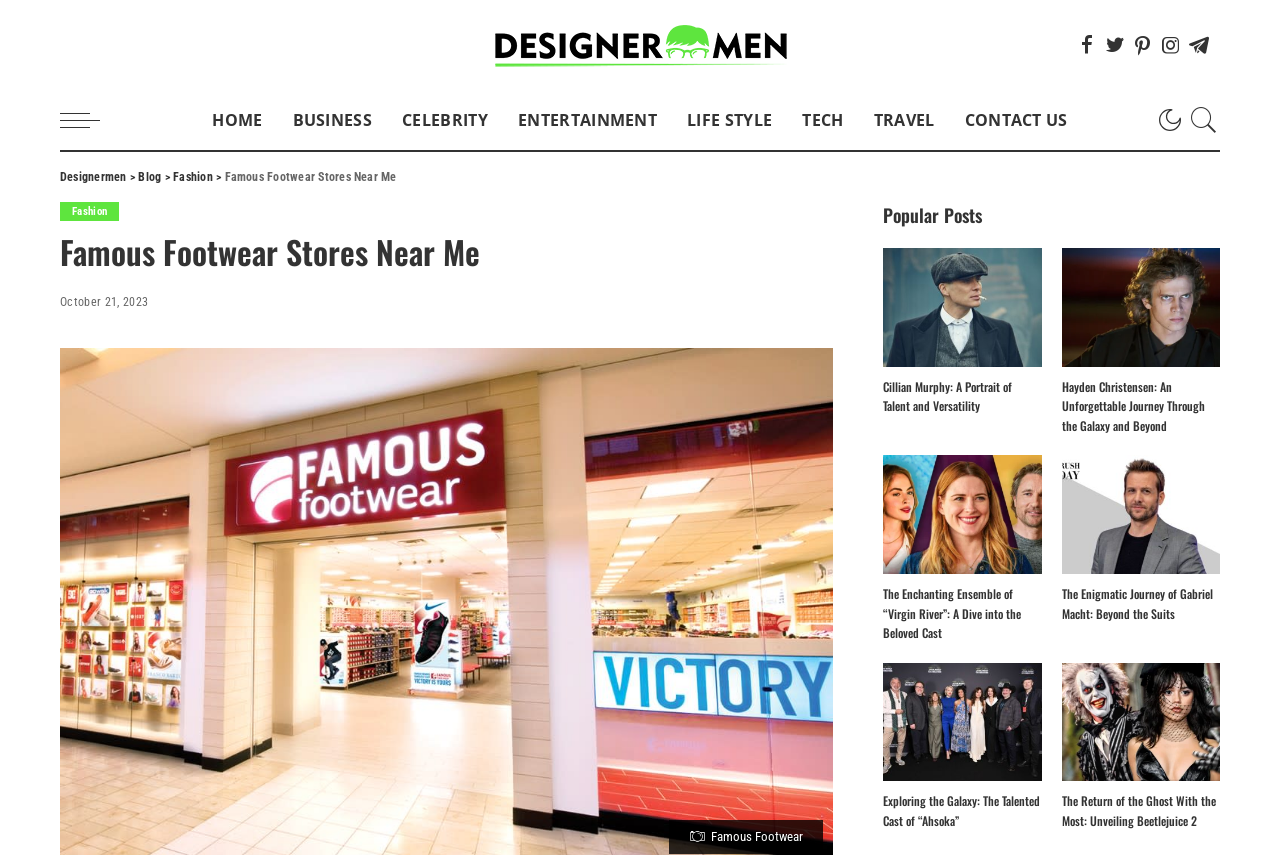What is the category of the first article?
Examine the webpage screenshot and provide an in-depth answer to the question.

I looked at the first article title 'Cillian Murphy: A Portrait of Talent and Versatility' and inferred that it belongs to the celebrity category based on the content.